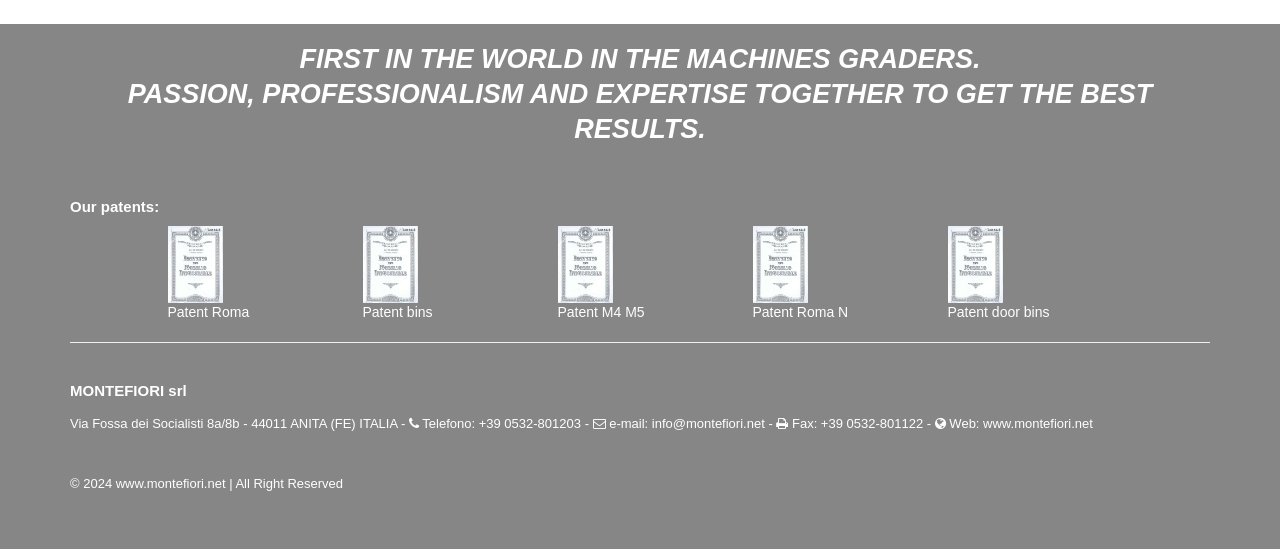Locate the bounding box coordinates of the region to be clicked to comply with the following instruction: "Visit MONTEFIORI srl website". The coordinates must be four float numbers between 0 and 1, in the form [left, top, right, bottom].

[0.739, 0.758, 0.854, 0.786]